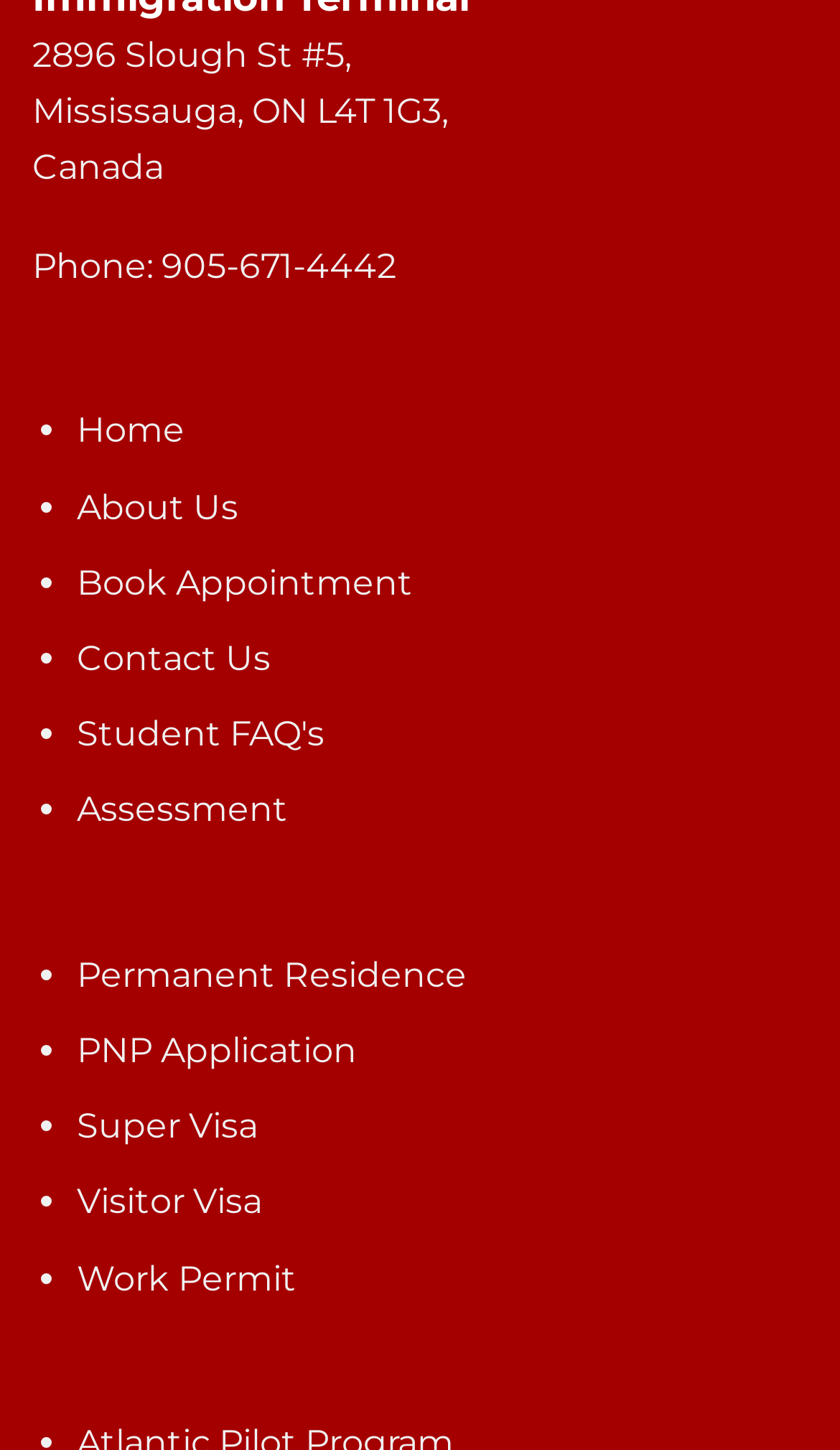Extract the bounding box coordinates of the UI element described by: "Assessment". The coordinates should include four float numbers ranging from 0 to 1, e.g., [left, top, right, bottom].

[0.092, 0.544, 0.343, 0.573]